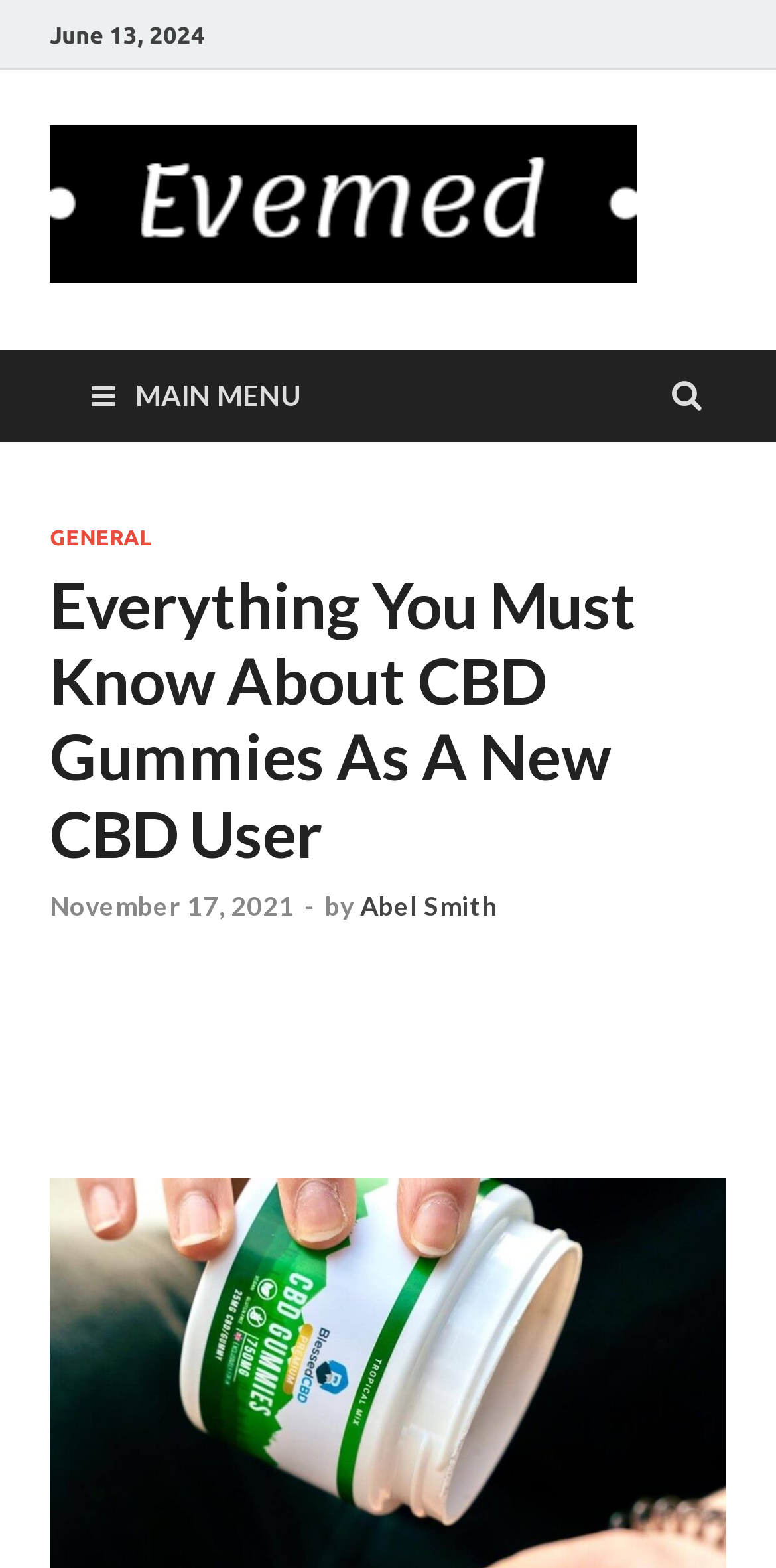What type of menu is available on the webpage?
Please use the image to deliver a detailed and complete answer.

The type of menu available on the webpage can be found on the left side of the webpage, where it says ' MAIN MENU' in a link element, indicating that a main menu is available.